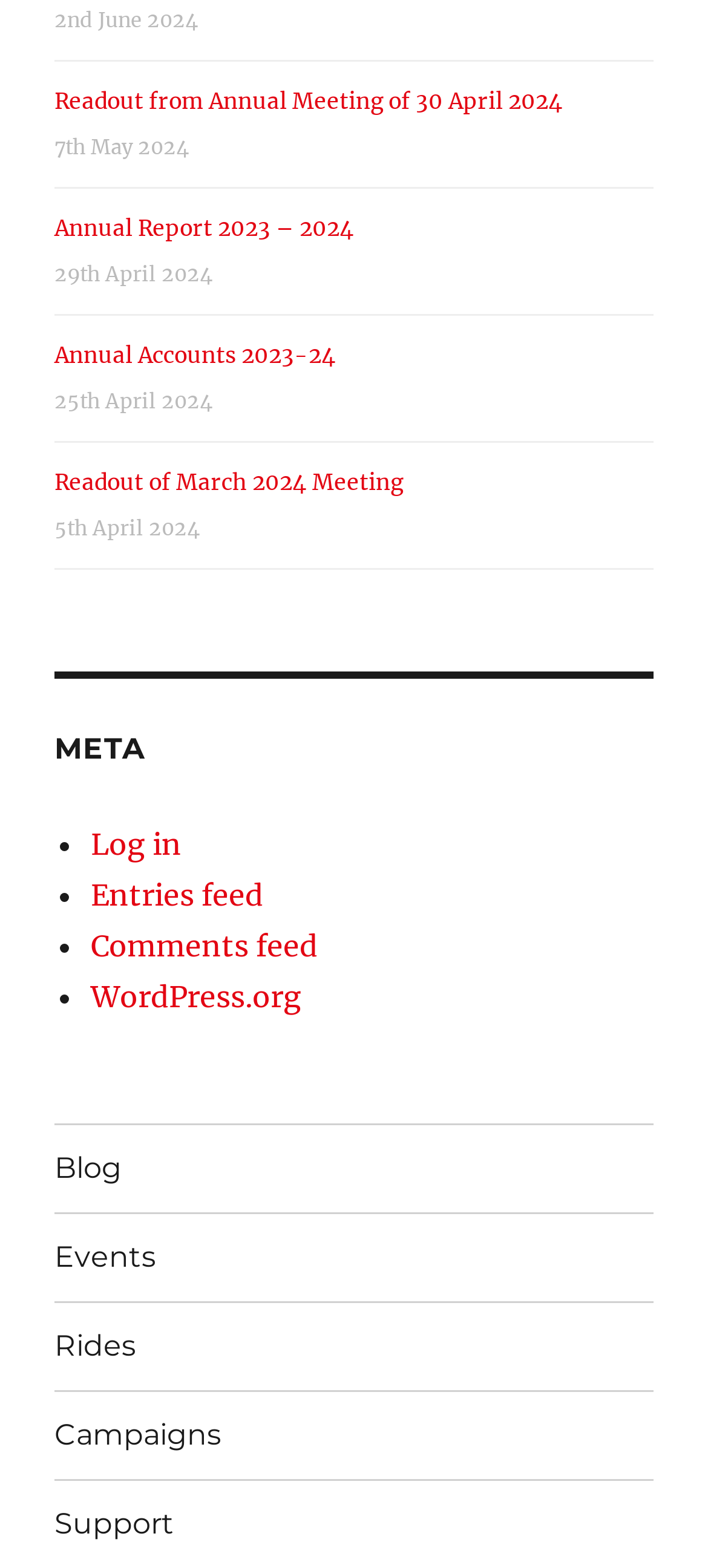Give a one-word or phrase response to the following question: What is the earliest date mentioned on the webpage?

2nd June 2024